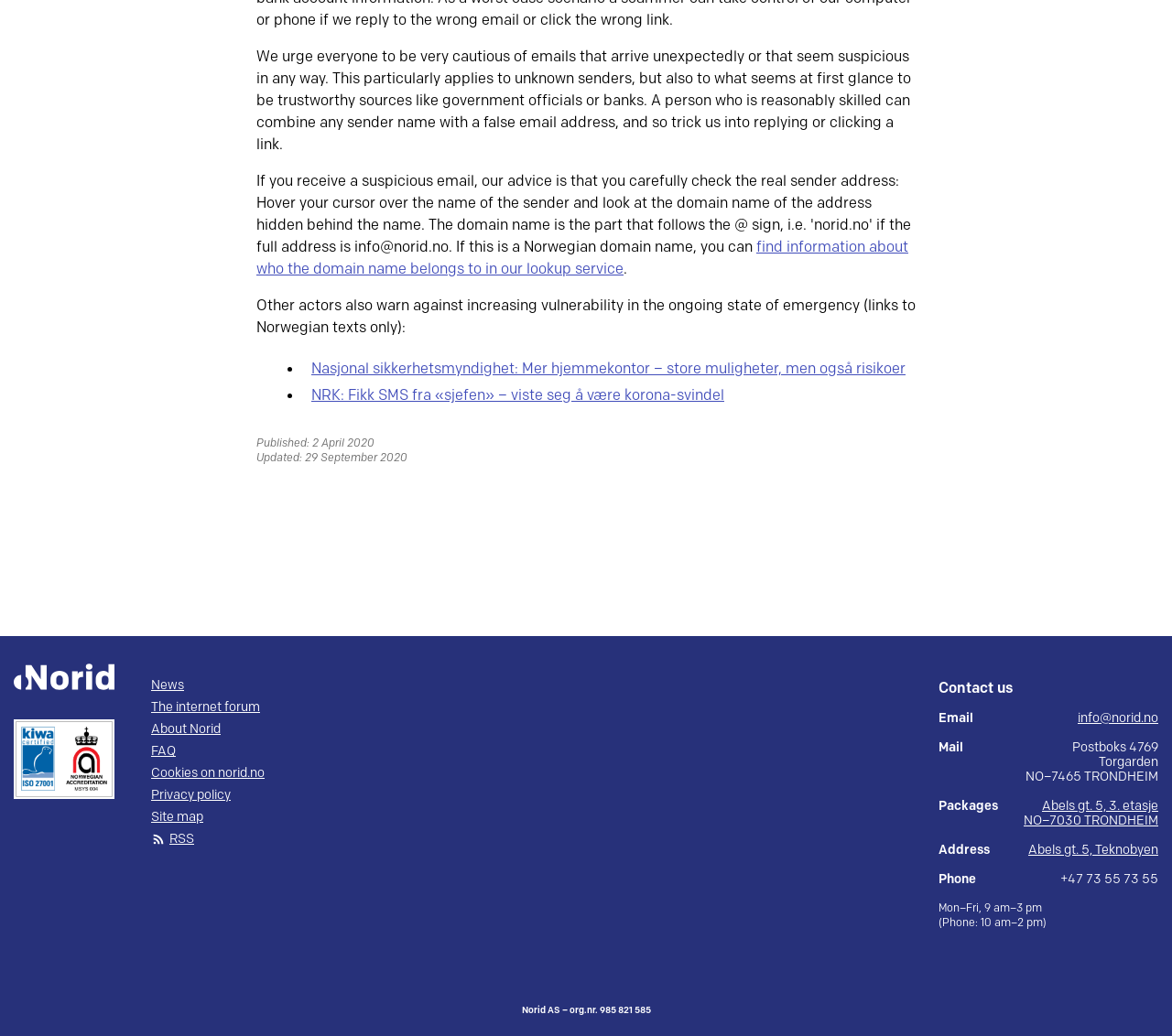Give the bounding box coordinates for this UI element: "Abels gt. 5, Teknobyen". The coordinates should be four float numbers between 0 and 1, arranged as [left, top, right, bottom].

[0.877, 0.813, 0.988, 0.828]